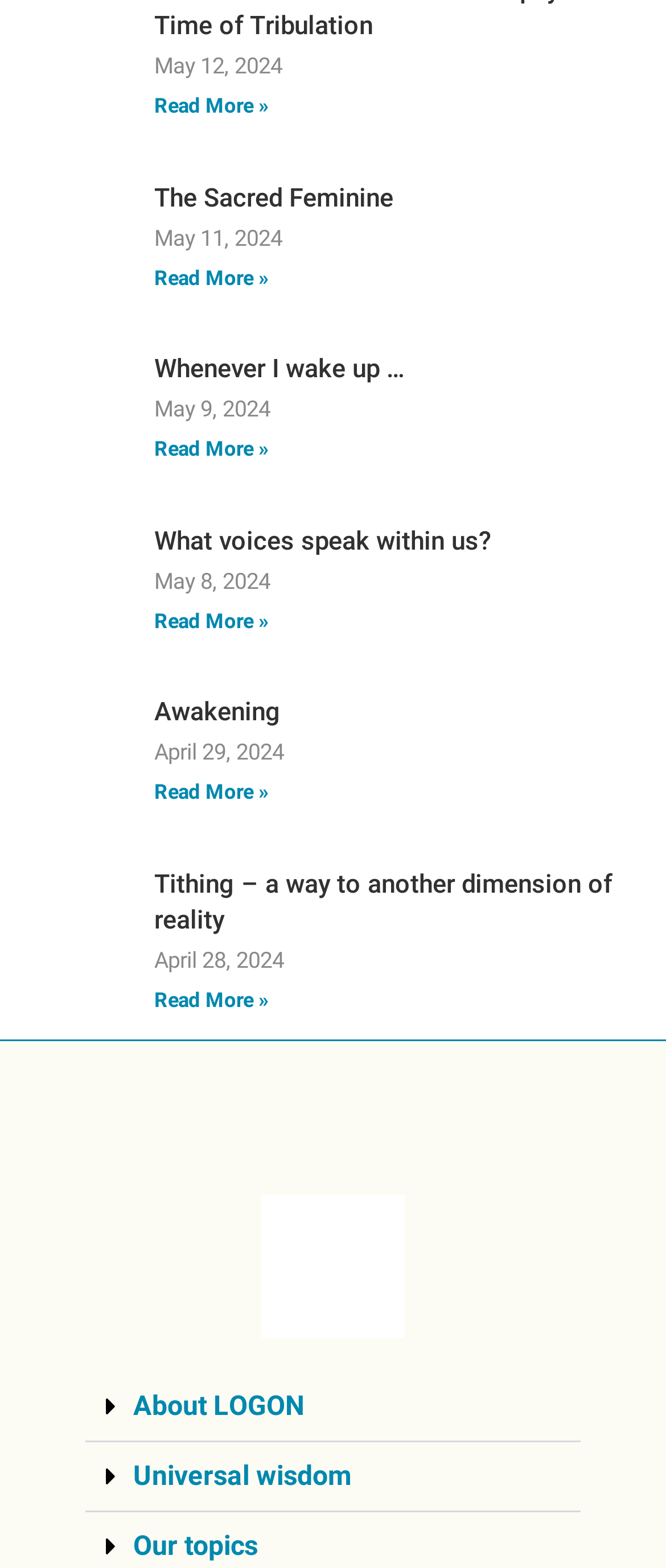Determine the bounding box coordinates of the area to click in order to meet this instruction: "View The Sacred Feminine article".

[0.232, 0.116, 0.591, 0.136]